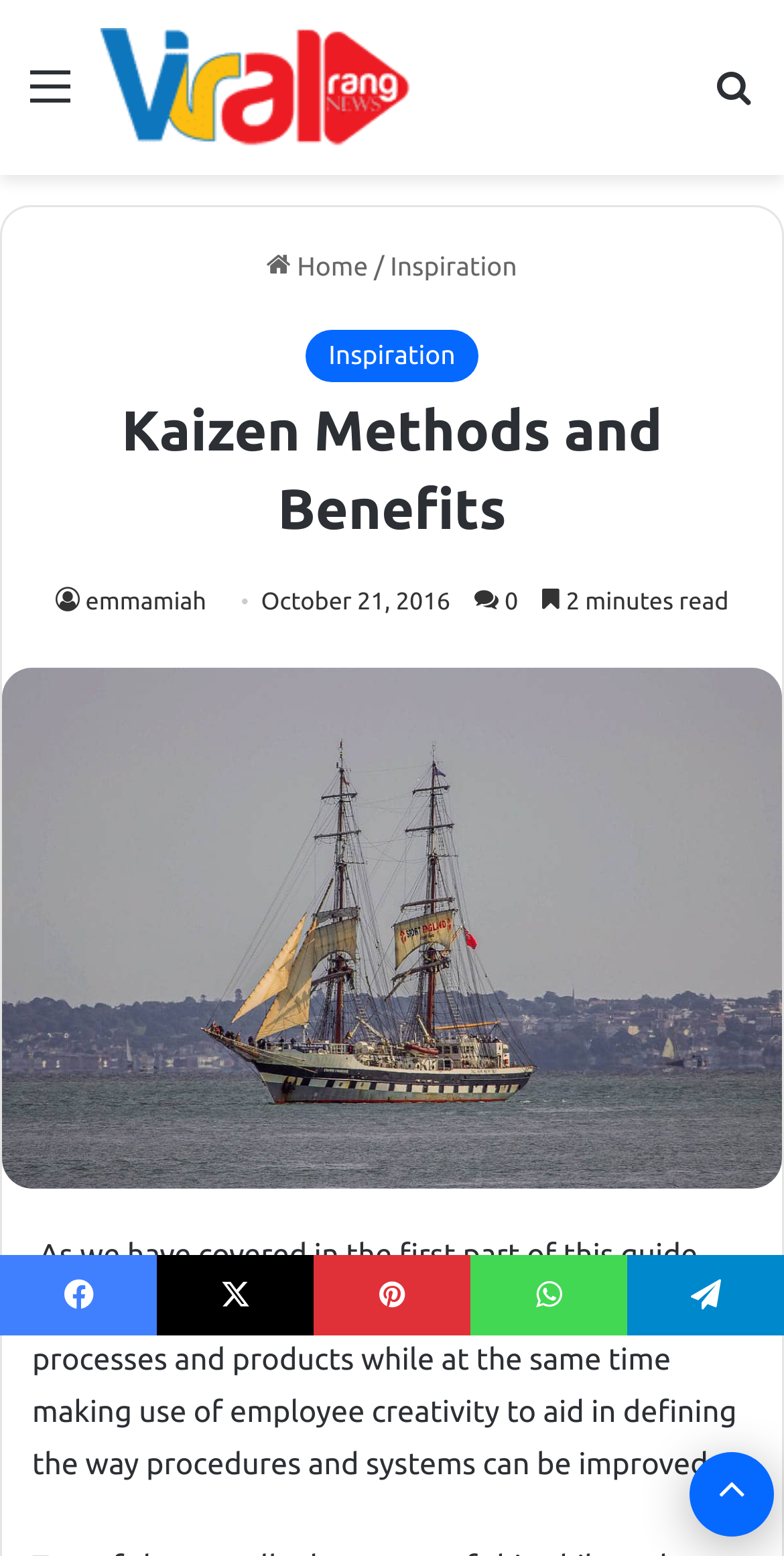From the webpage screenshot, predict the bounding box coordinates (top-left x, top-left y, bottom-right x, bottom-right y) for the UI element described here: title="Viral Rang"

[0.128, 0.018, 0.538, 0.094]